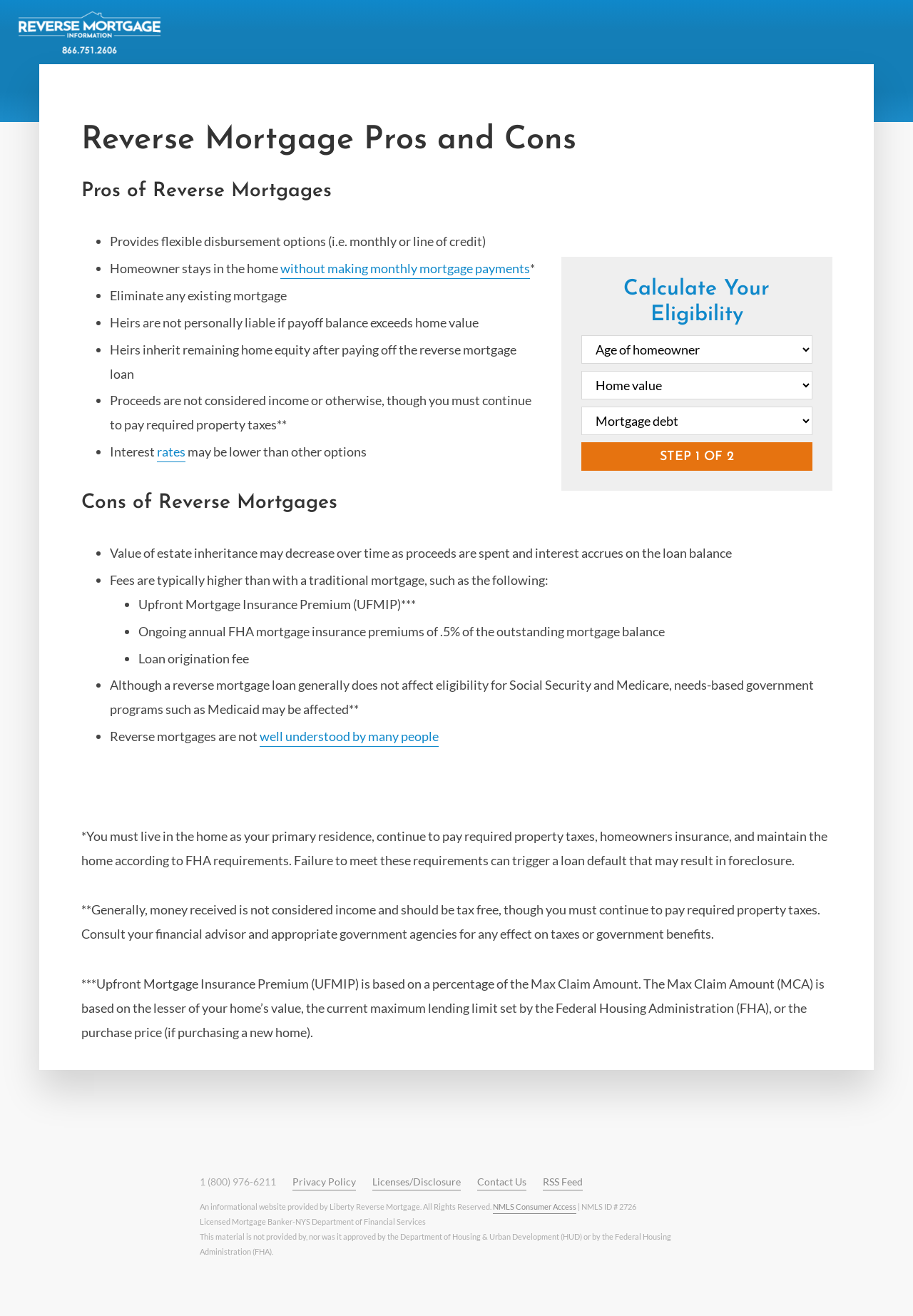Please determine the bounding box coordinates of the element's region to click for the following instruction: "Click on 'Reverse Mortgage Information'".

[0.02, 0.018, 0.176, 0.03]